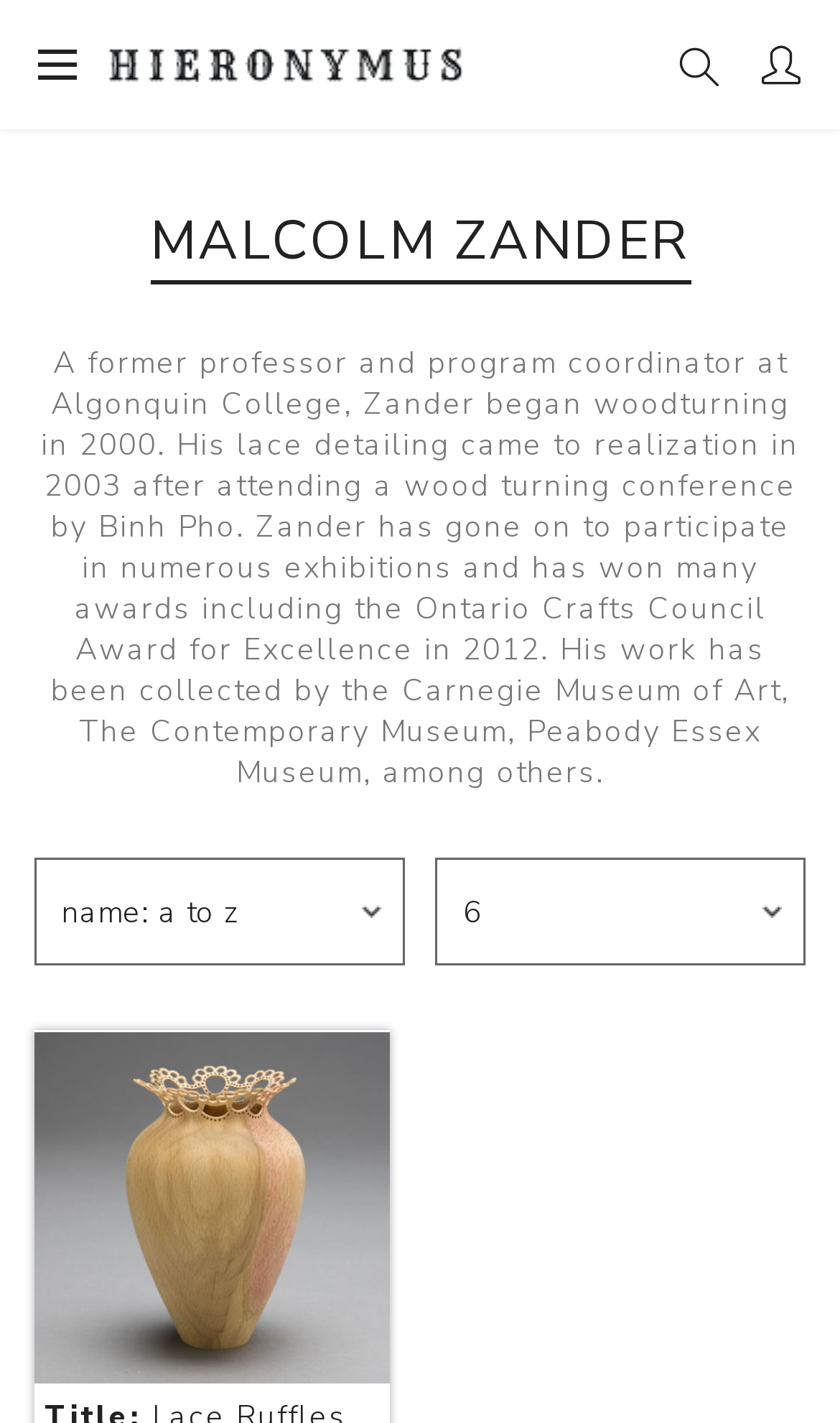Look at the image and answer the question in detail:
What is Malcolm Zander's profession?

Based on the webpage, Malcolm Zander is described as a former professor and program coordinator at Algonquin College, which indicates that he is a professor by profession.